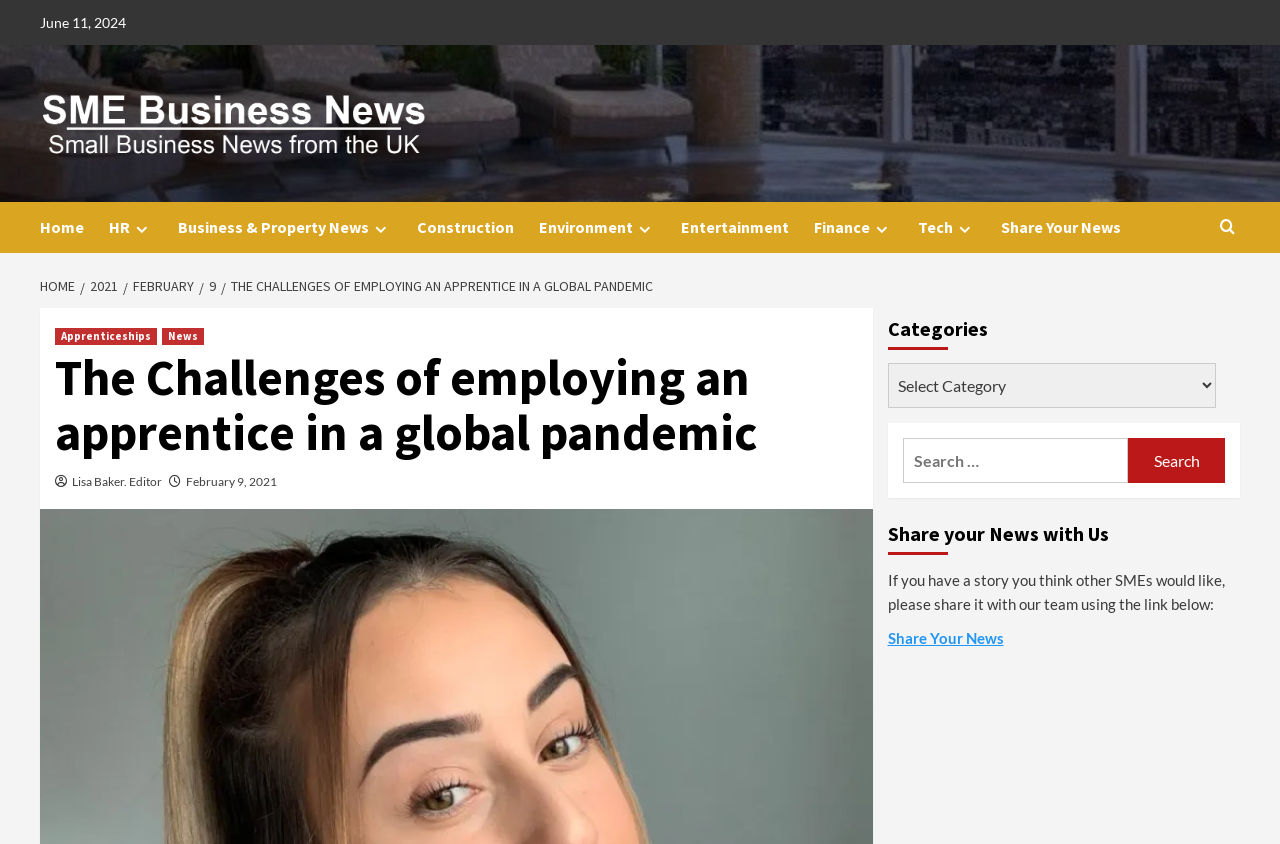Please analyze the image and give a detailed answer to the question:
What is the name of the editor of the article?

I found the name of the editor of the article by looking at the link 'Lisa Baker. Editor' which is located below the heading 'The Challenges of employing an apprentice in a global pandemic'.